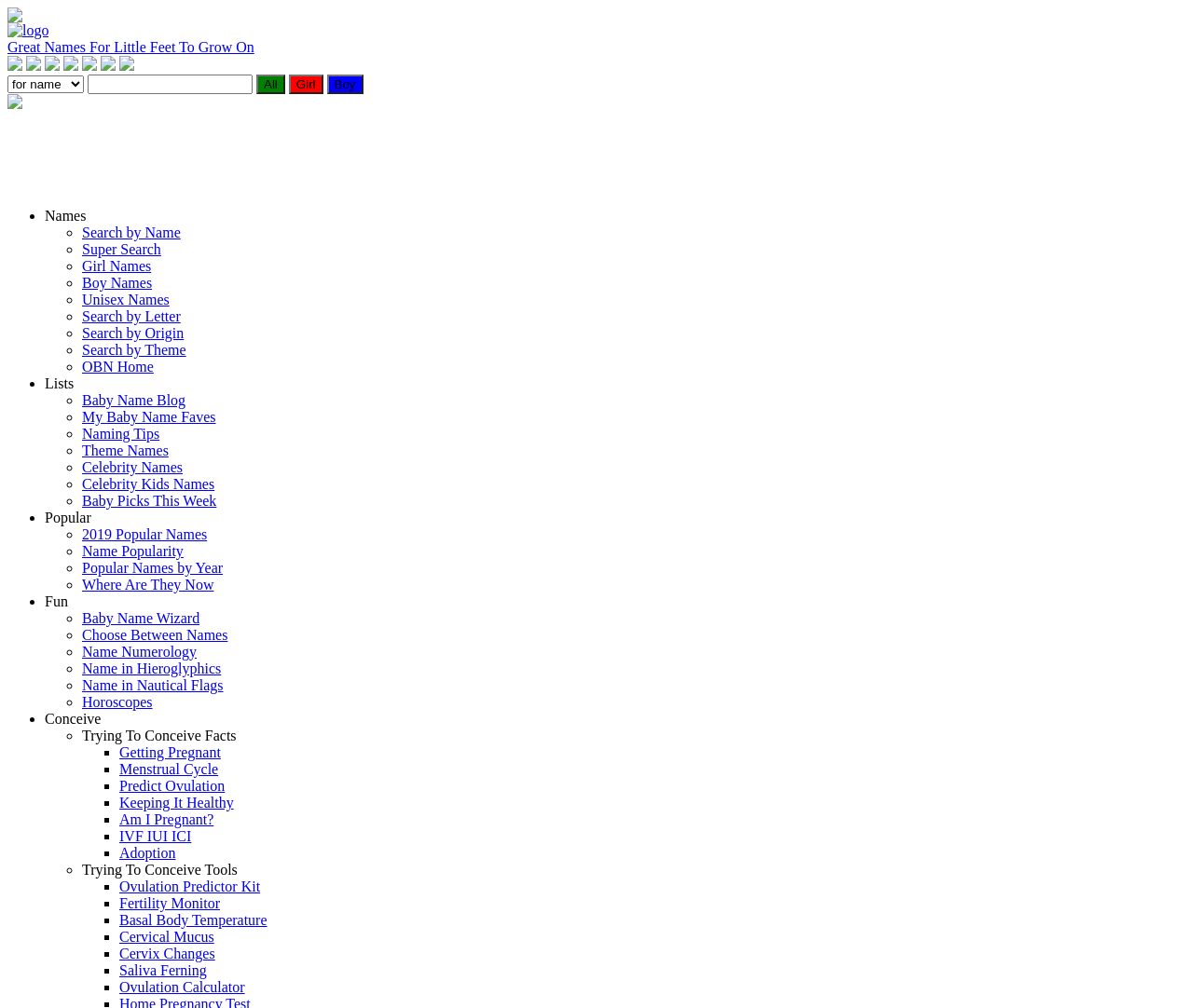Please locate the bounding box coordinates of the region I need to click to follow this instruction: "View 2019 Most Popular Names".

[0.053, 0.057, 0.066, 0.073]